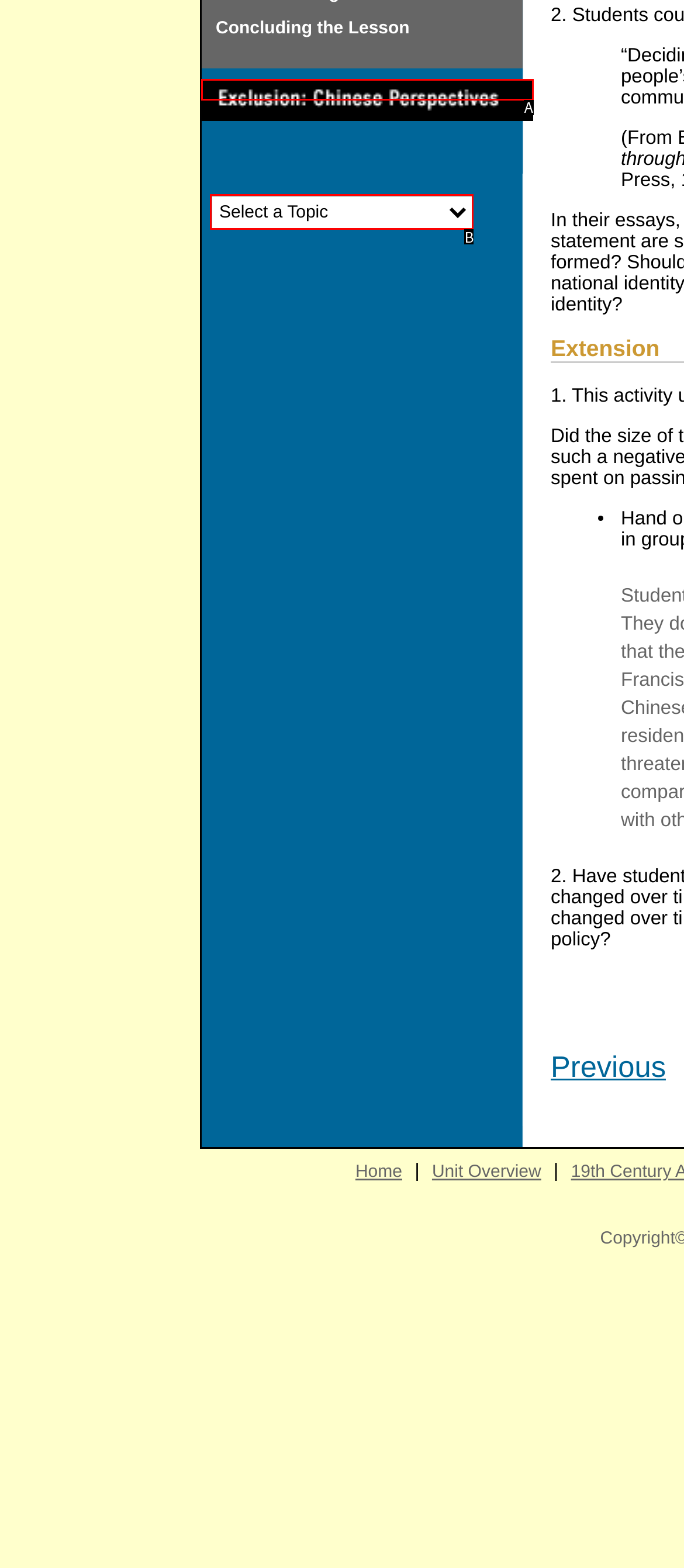Given the element description: parent_node: Introducing the Lesson
Pick the letter of the correct option from the list.

A